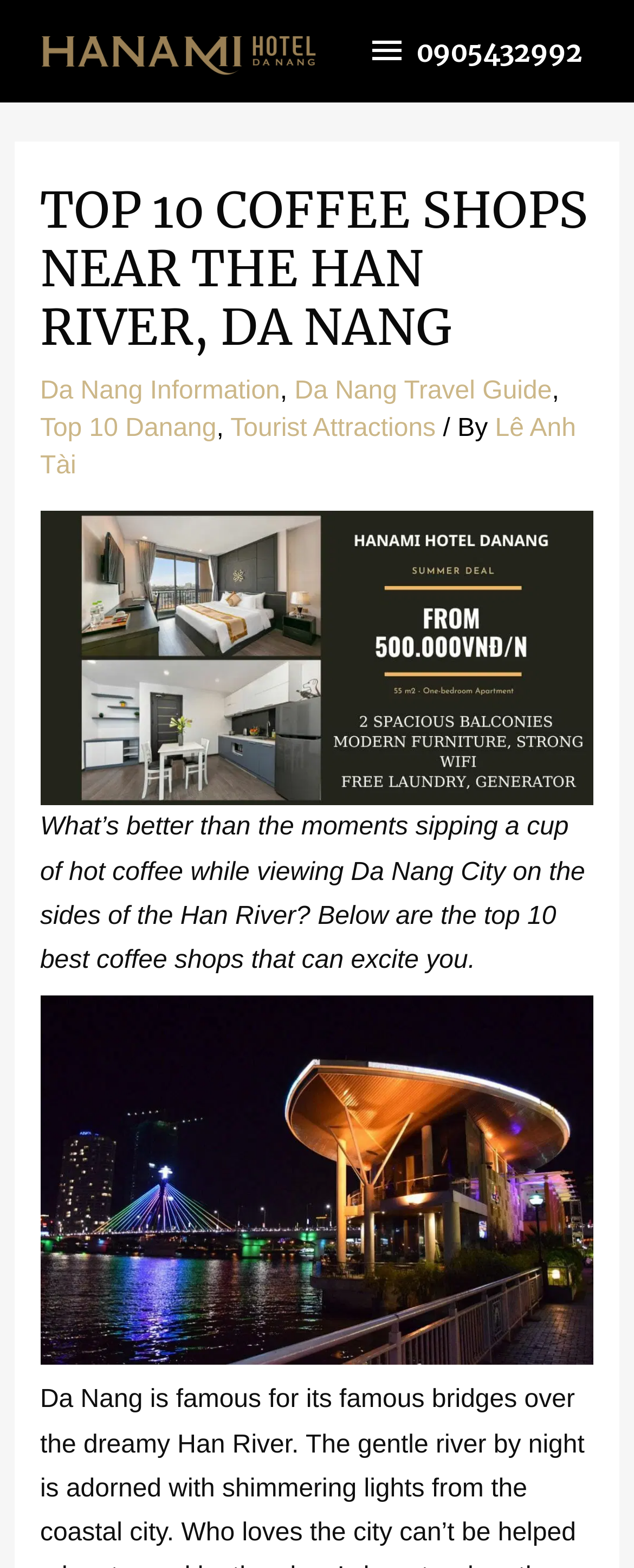How many links are in the header section?
Using the screenshot, give a one-word or short phrase answer.

5